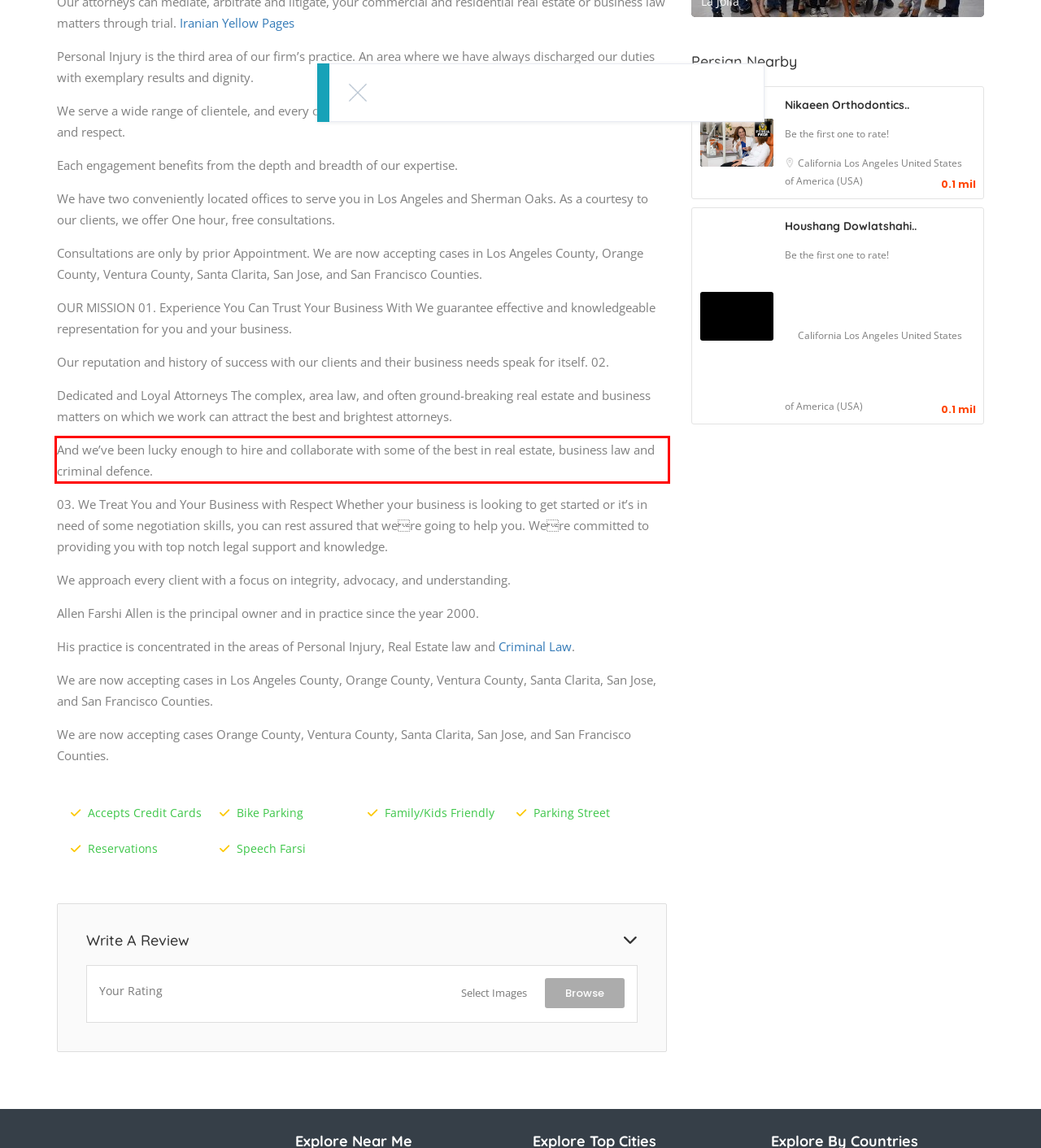Given a screenshot of a webpage, identify the red bounding box and perform OCR to recognize the text within that box.

And we’ve been lucky enough to hire and collaborate with some of the best in real estate, business law and criminal defence.